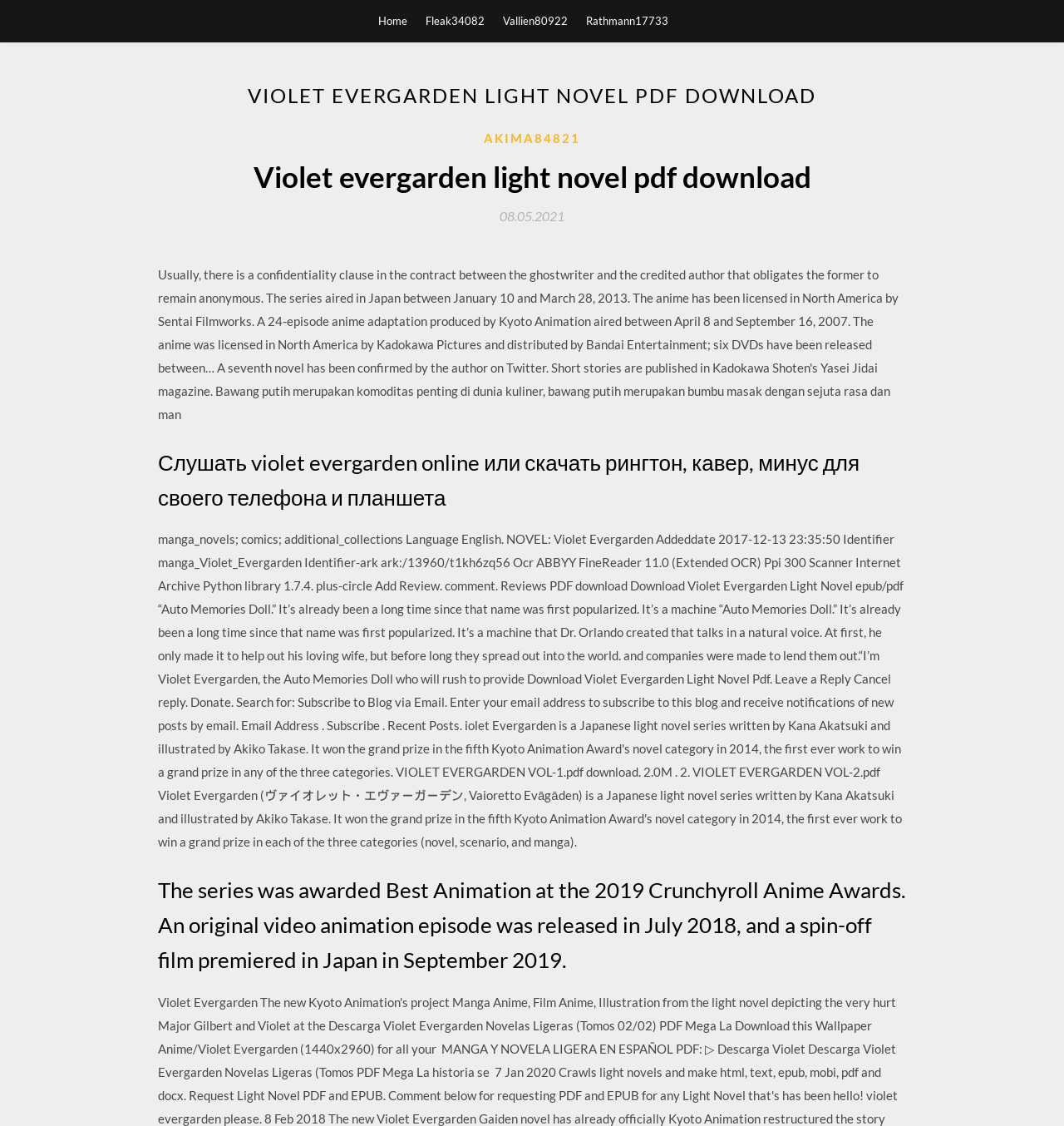Respond with a single word or phrase:
What is the language of the text 'Слушать violet evergarden online или скачать рингтон, кавер, минус для своего телефона и планшета'?

Russian